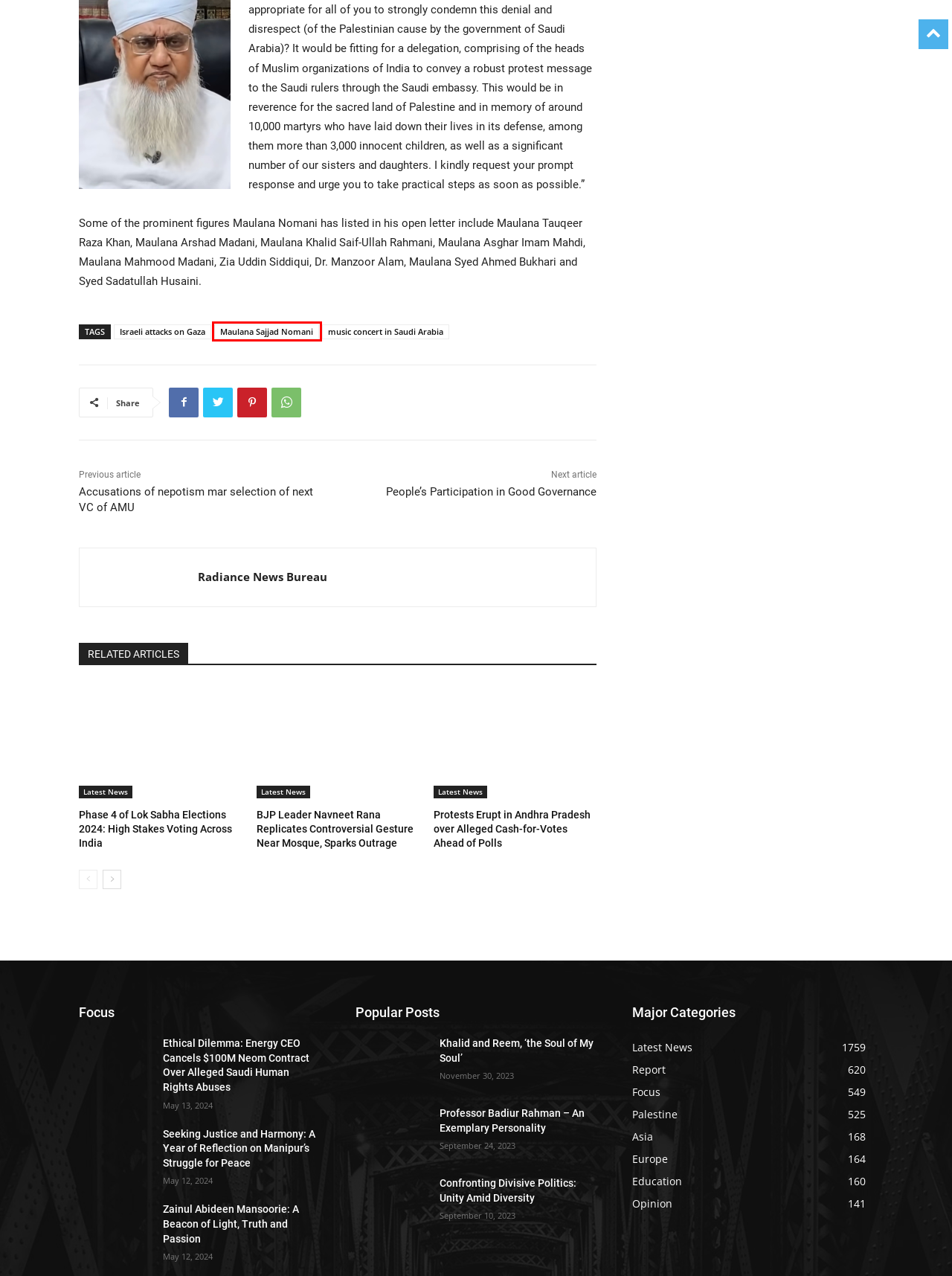Assess the screenshot of a webpage with a red bounding box and determine which webpage description most accurately matches the new page after clicking the element within the red box. Here are the options:
A. Asia Archives - Radiance News
B. Maulana Sajjad Nomani Archives - Radiance News
C. Khalid and Reem, ‘the Soul of My Soul’ - Radiance News
D. Professor Badiur Rahman - An Exemplary Personality - Radiance News
E. Accusations of nepotism mar selection of next VC of AMU - Radiance News
F. Confronting Divisive Politics: Unity Amid Diversity - Radiance News
G. Opinion Archives - Radiance News
H. Report Archives - Radiance News

B